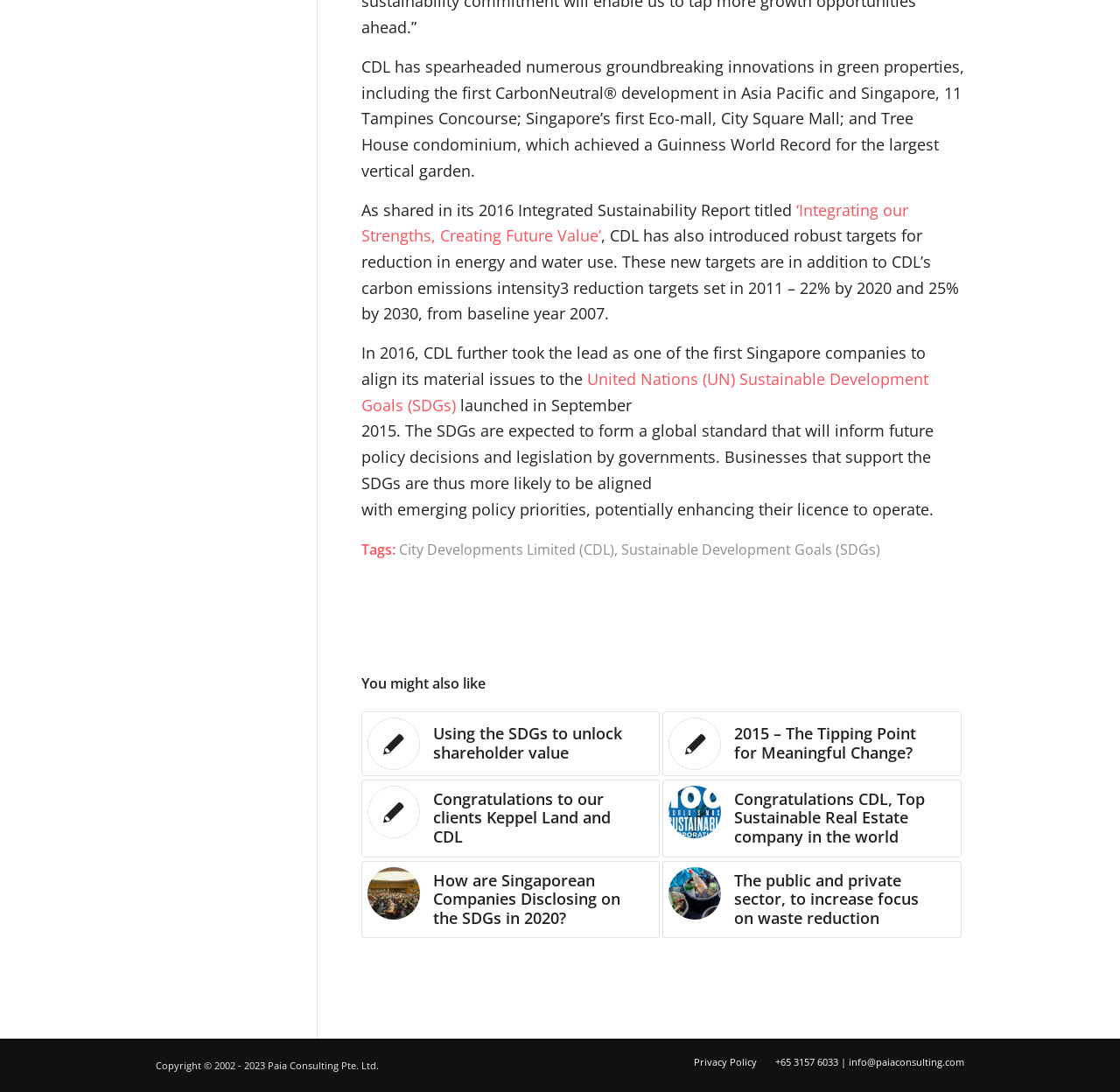Refer to the image and provide an in-depth answer to the question:
How many images are there in the 'You might also like' section?

I counted the number of images in the 'You might also like' section and found three images associated with the links.